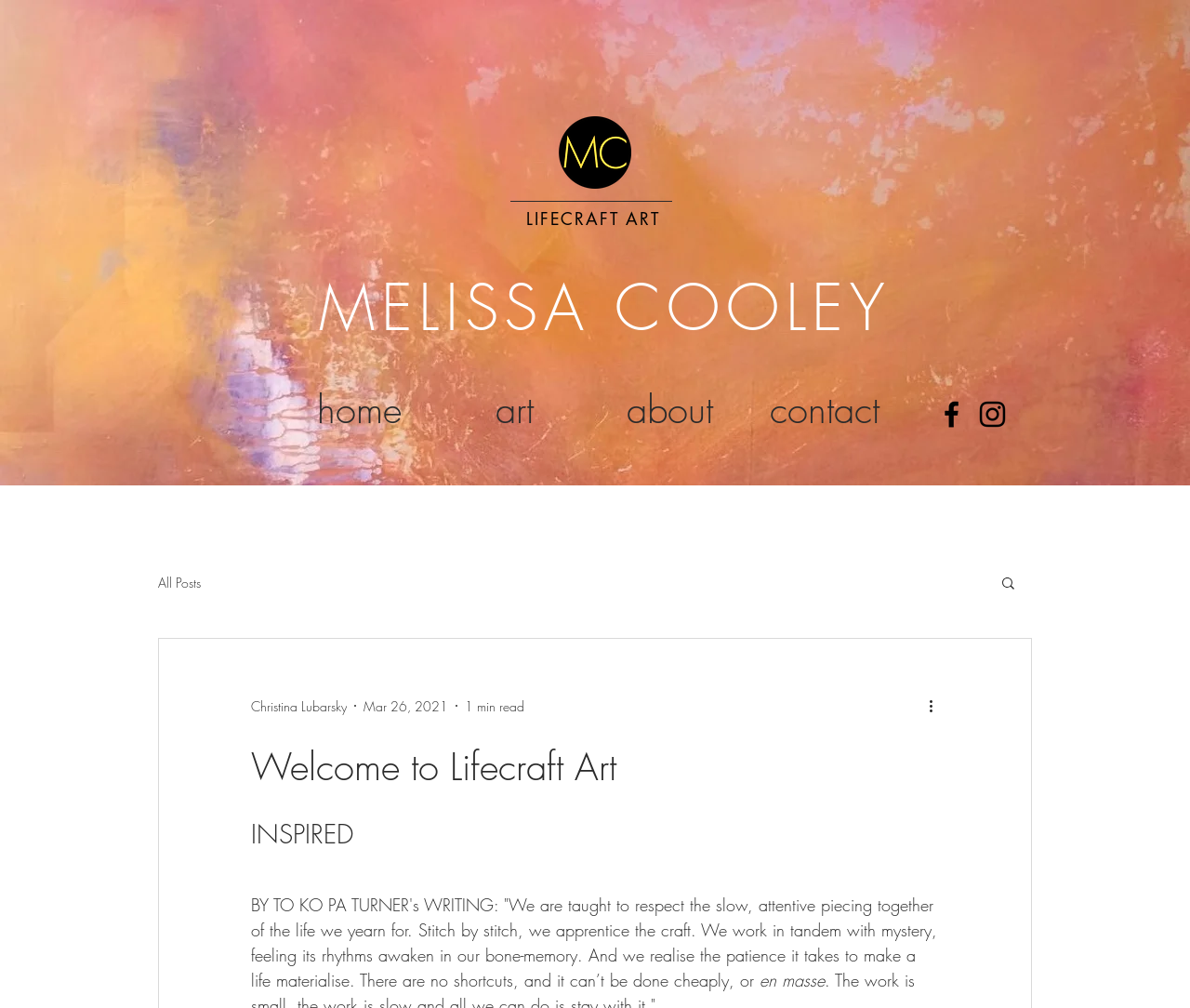Refer to the image and provide an in-depth answer to the question:
What is the estimated reading time of the blog post?

I found the answer by looking at the generic element with the text '1 min read' which is located at [0.391, 0.691, 0.441, 0.709]. This suggests that the estimated reading time of the blog post is 1 minute.